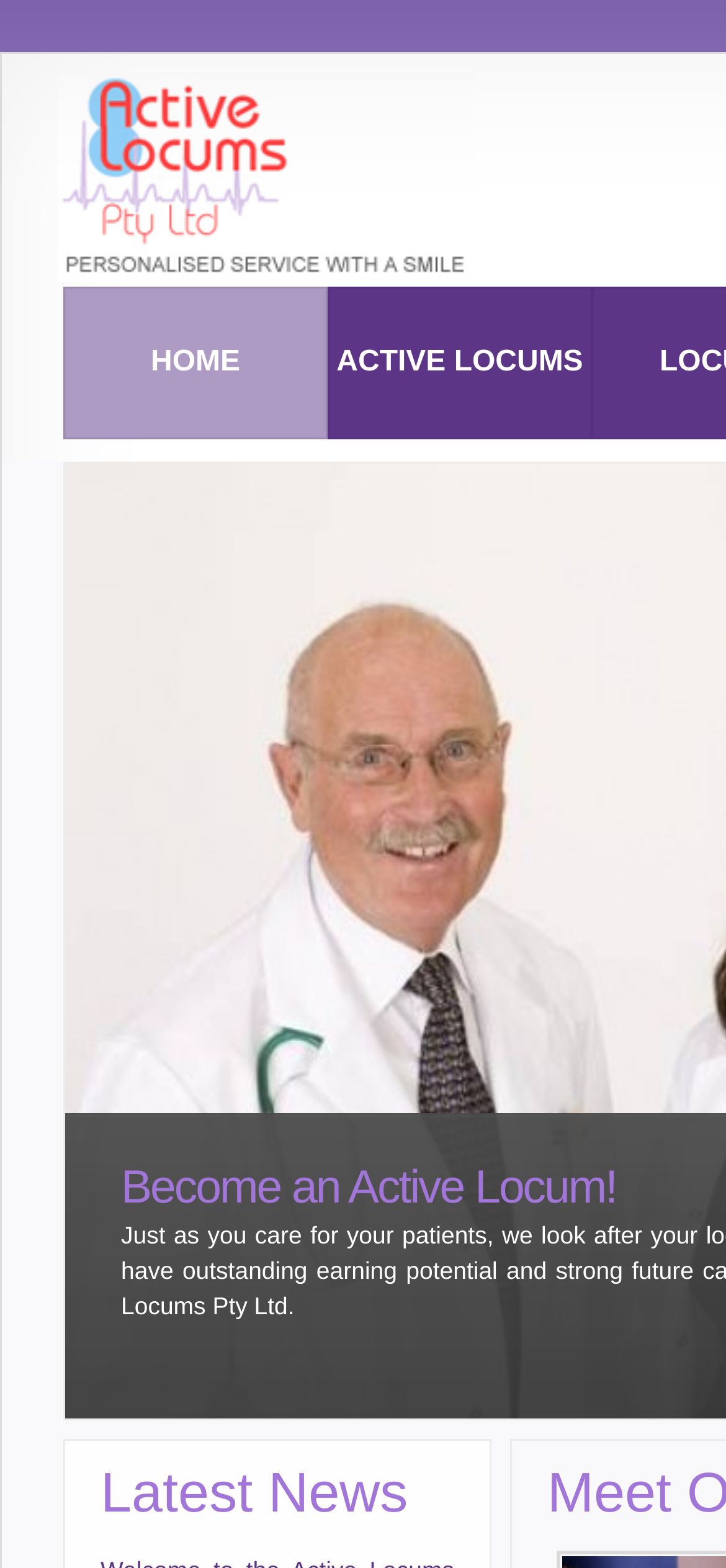Determine the bounding box coordinates for the HTML element described here: "Home".

[0.087, 0.183, 0.451, 0.28]